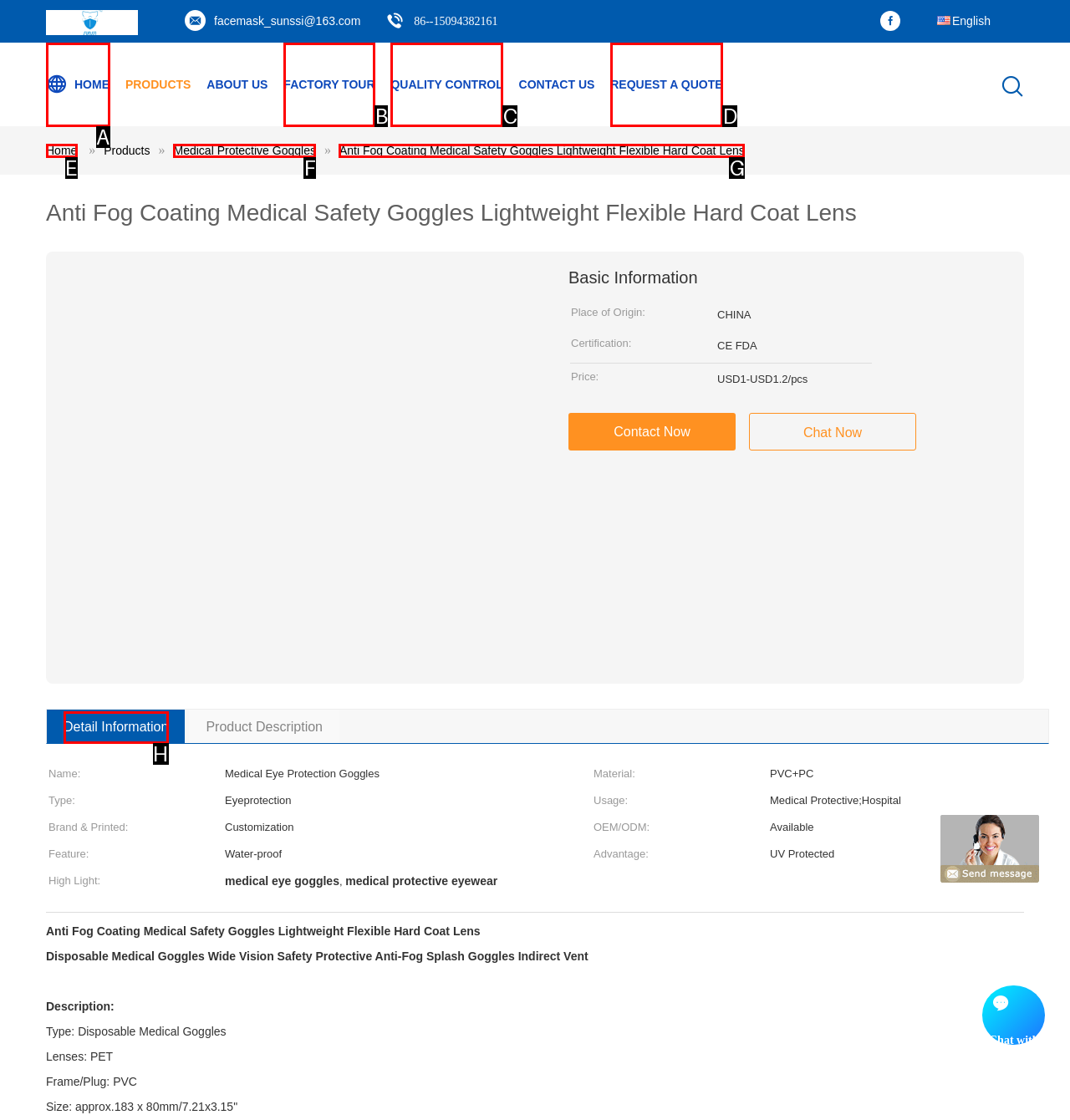With the provided description: Request A Quote, select the most suitable HTML element. Respond with the letter of the selected option.

D